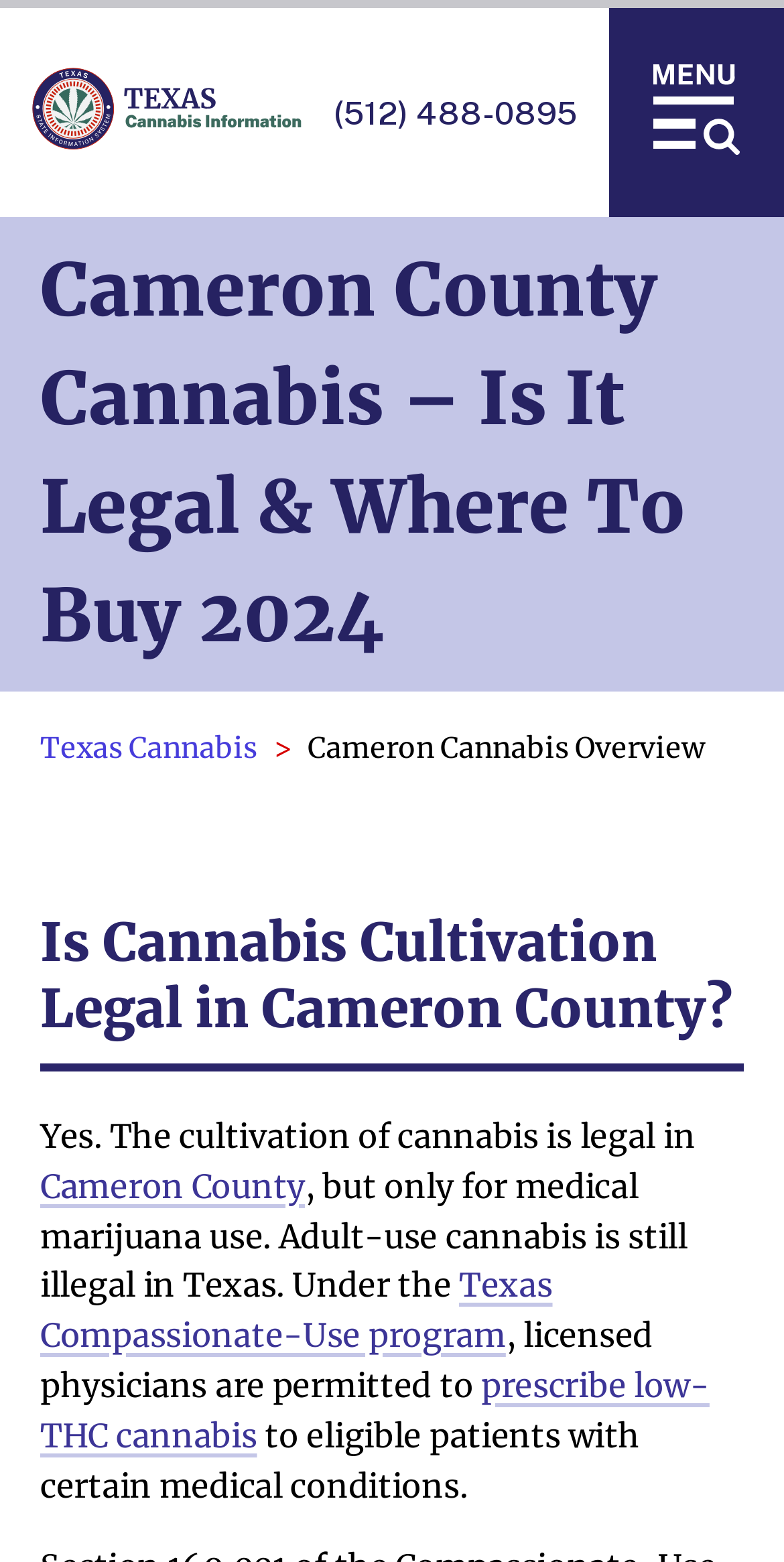Find the bounding box of the UI element described as: "Cameron County". The bounding box coordinates should be given as four float values between 0 and 1, i.e., [left, top, right, bottom].

[0.051, 0.746, 0.389, 0.772]